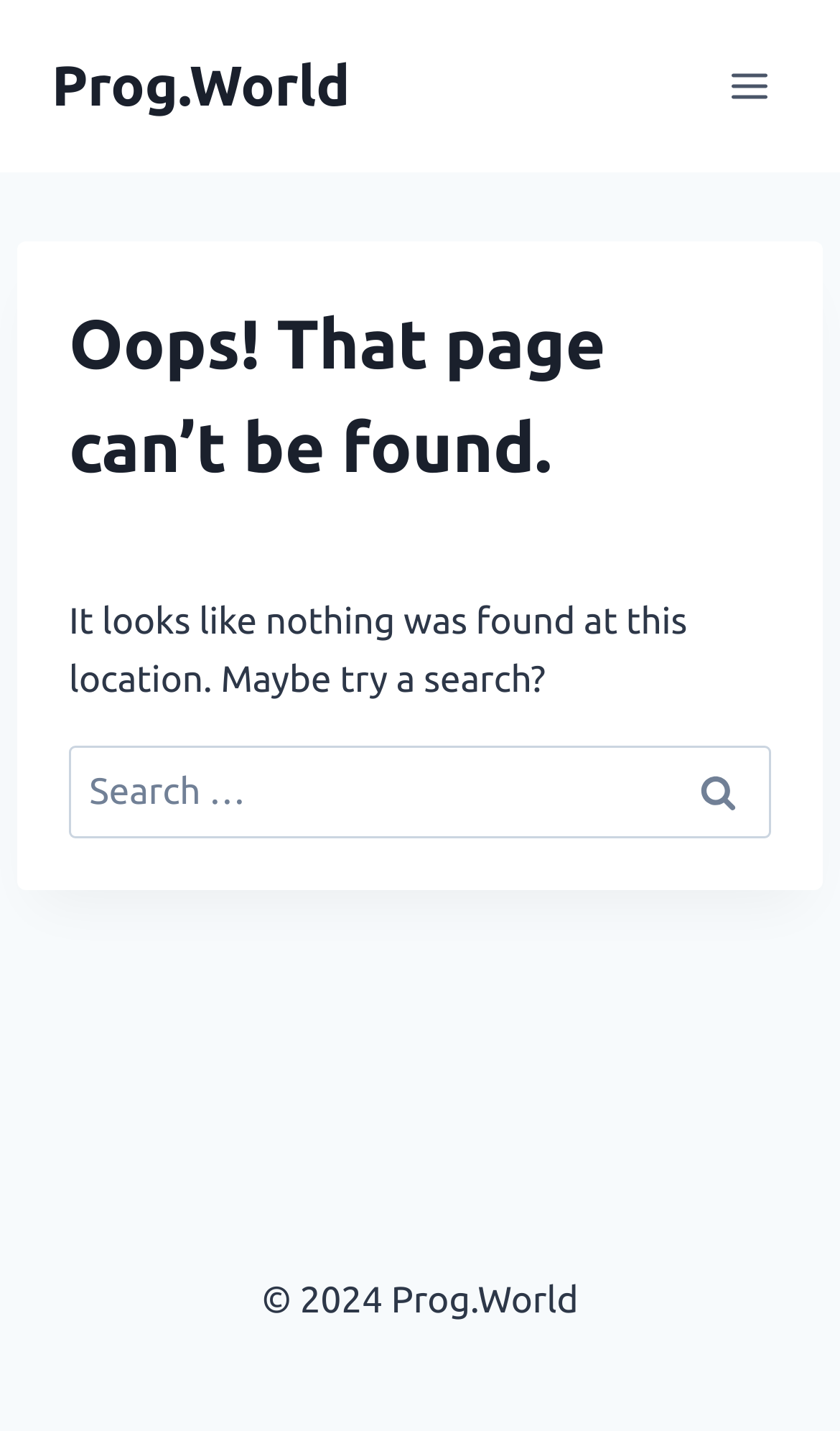What is the purpose of the search box?
Using the image, give a concise answer in the form of a single word or short phrase.

To search for something